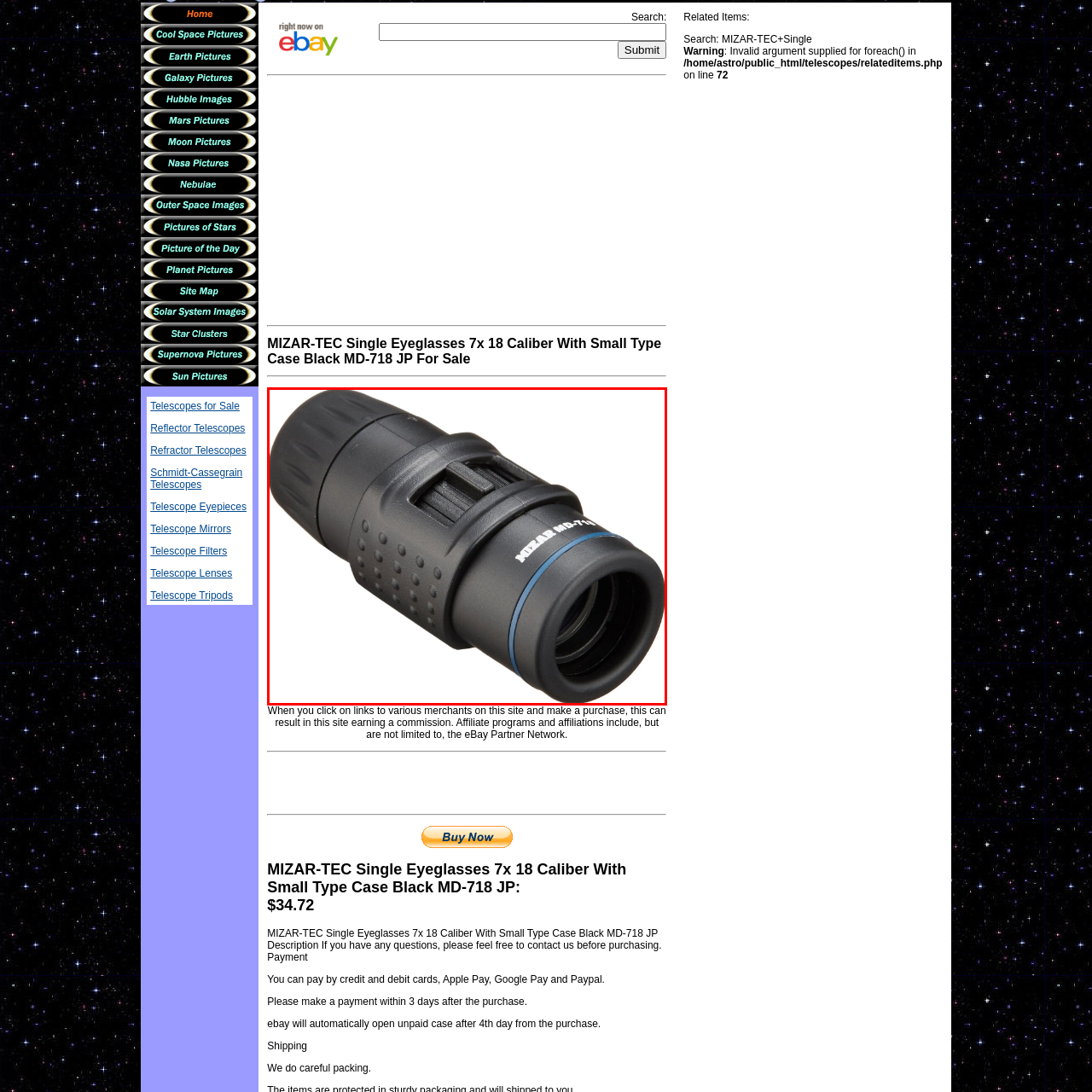What is the color of the eyeglasses' accents? Check the image surrounded by the red bounding box and reply with a single word or a short phrase.

Subtle blue